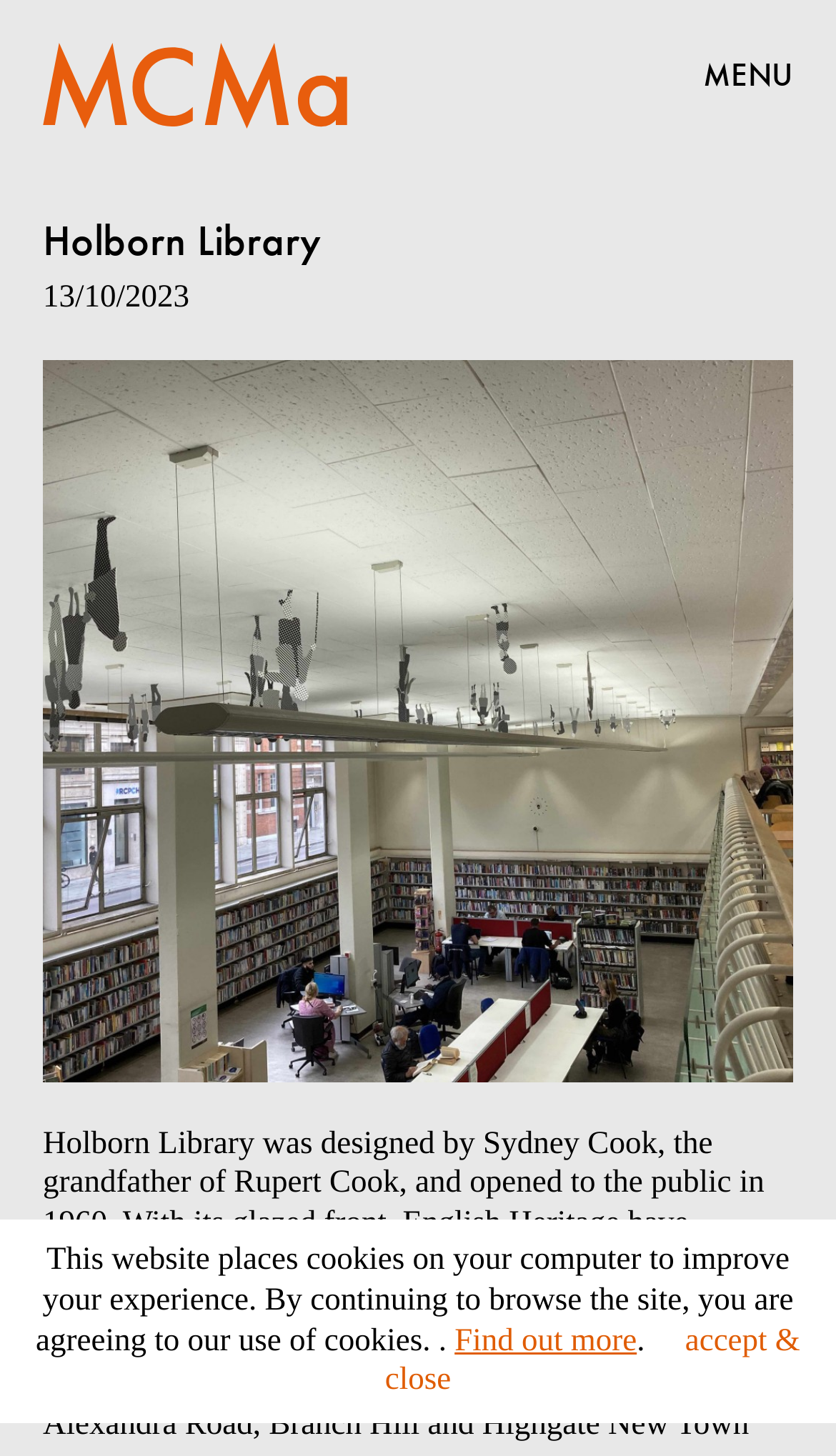What is the date mentioned on the webpage?
Give a detailed response to the question by analyzing the screenshot.

The date can be found below the library's name in the header section, which suggests that it might be the date of a specific event or update related to the library.